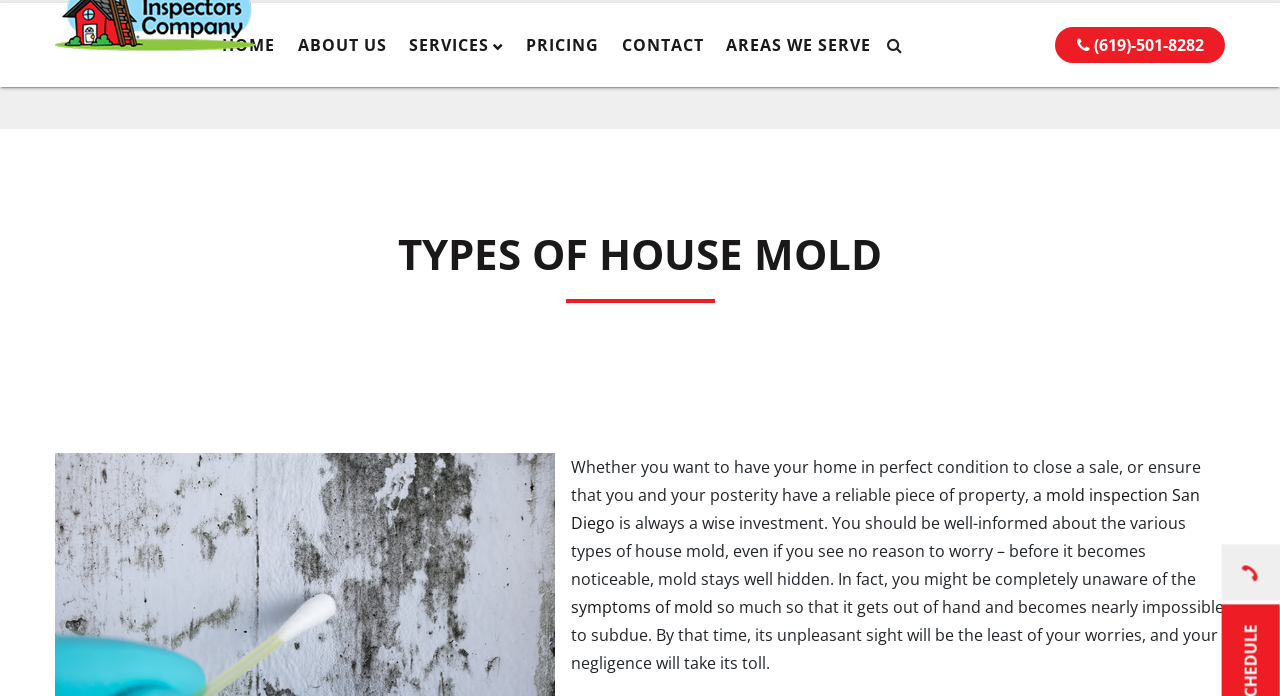Determine the bounding box coordinates of the element that should be clicked to execute the following command: "Check the symptoms of mold".

[0.446, 0.857, 0.557, 0.888]